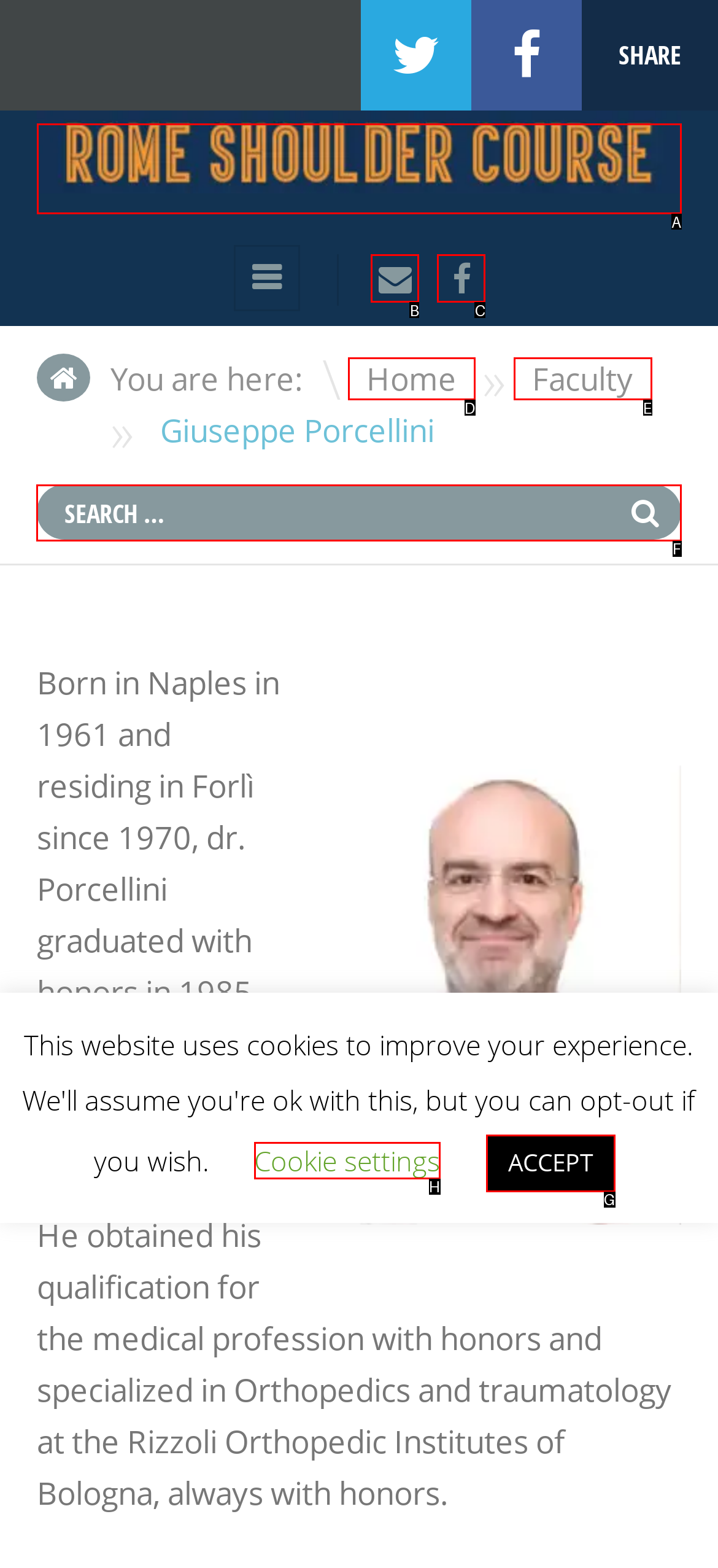Identify the correct lettered option to click in order to perform this task: Search for something. Respond with the letter.

F